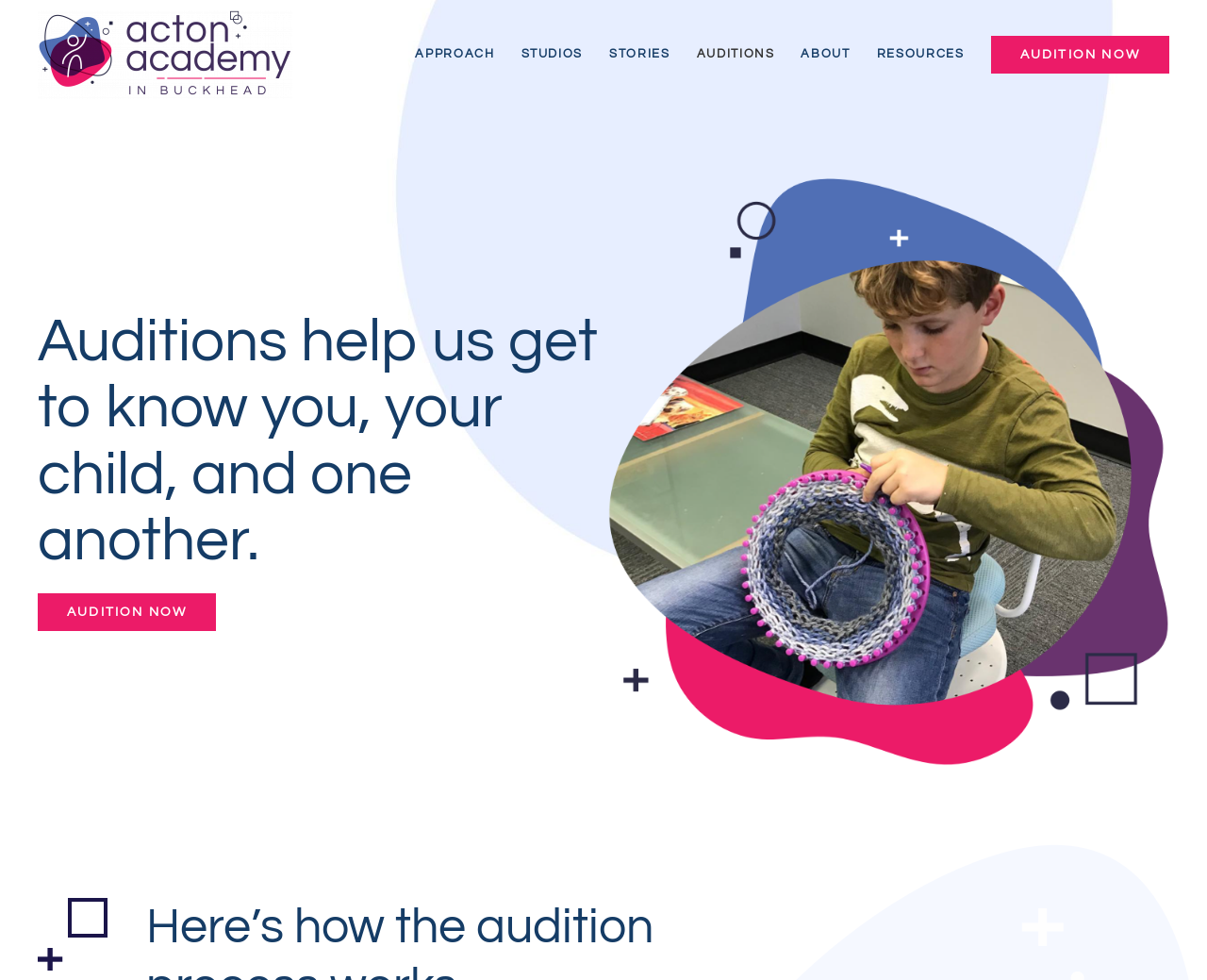Please identify the bounding box coordinates of the element that needs to be clicked to execute the following command: "start the audition process". Provide the bounding box using four float numbers between 0 and 1, formatted as [left, top, right, bottom].

[0.821, 0.036, 0.969, 0.075]